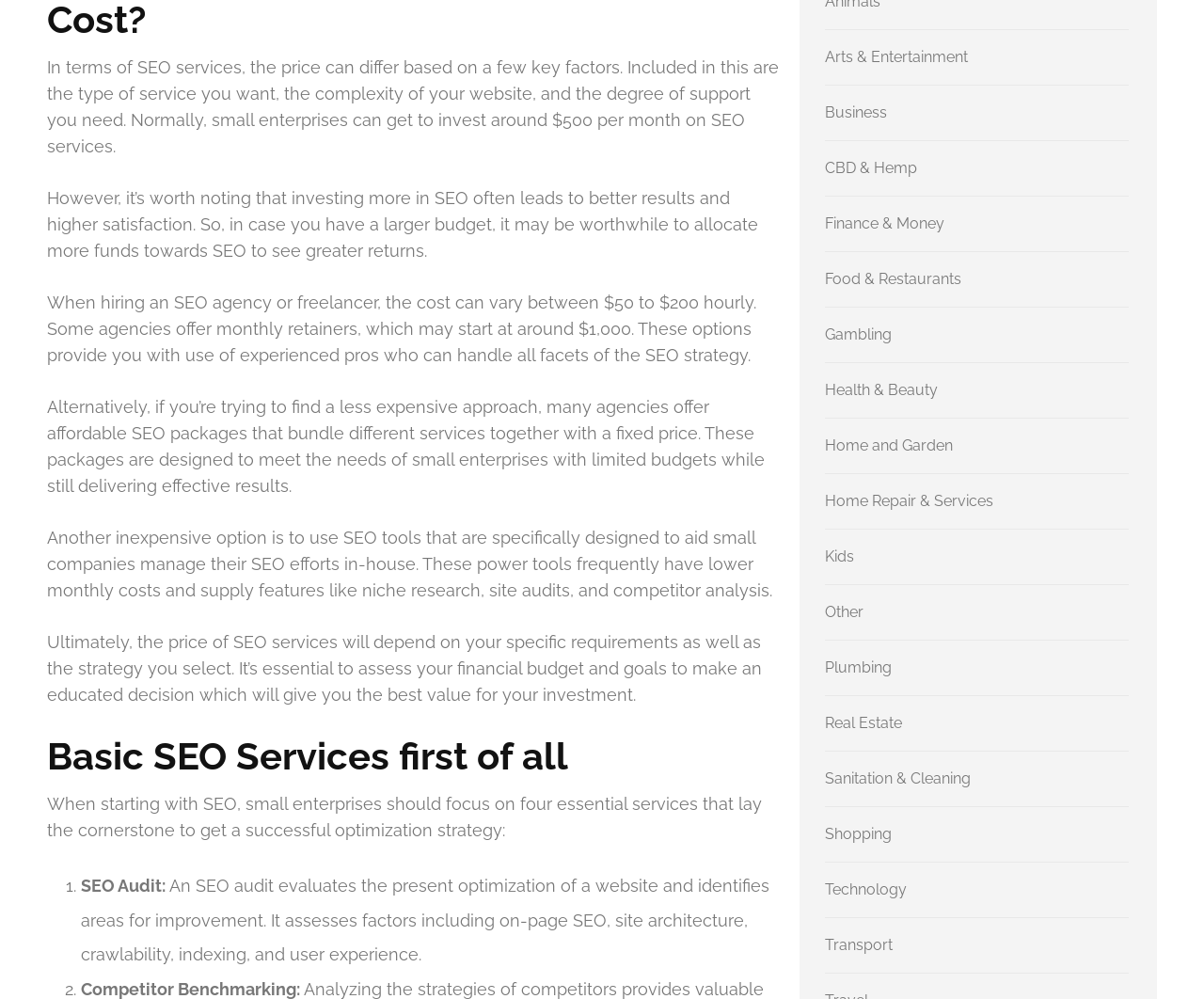What is the maximum monthly cost for SEO services mentioned on the webpage?
Provide an in-depth answer to the question, covering all aspects.

According to the webpage, some SEO agencies offer monthly retainers, which may start at around $1,000. This information is provided in the third paragraph of the webpage.